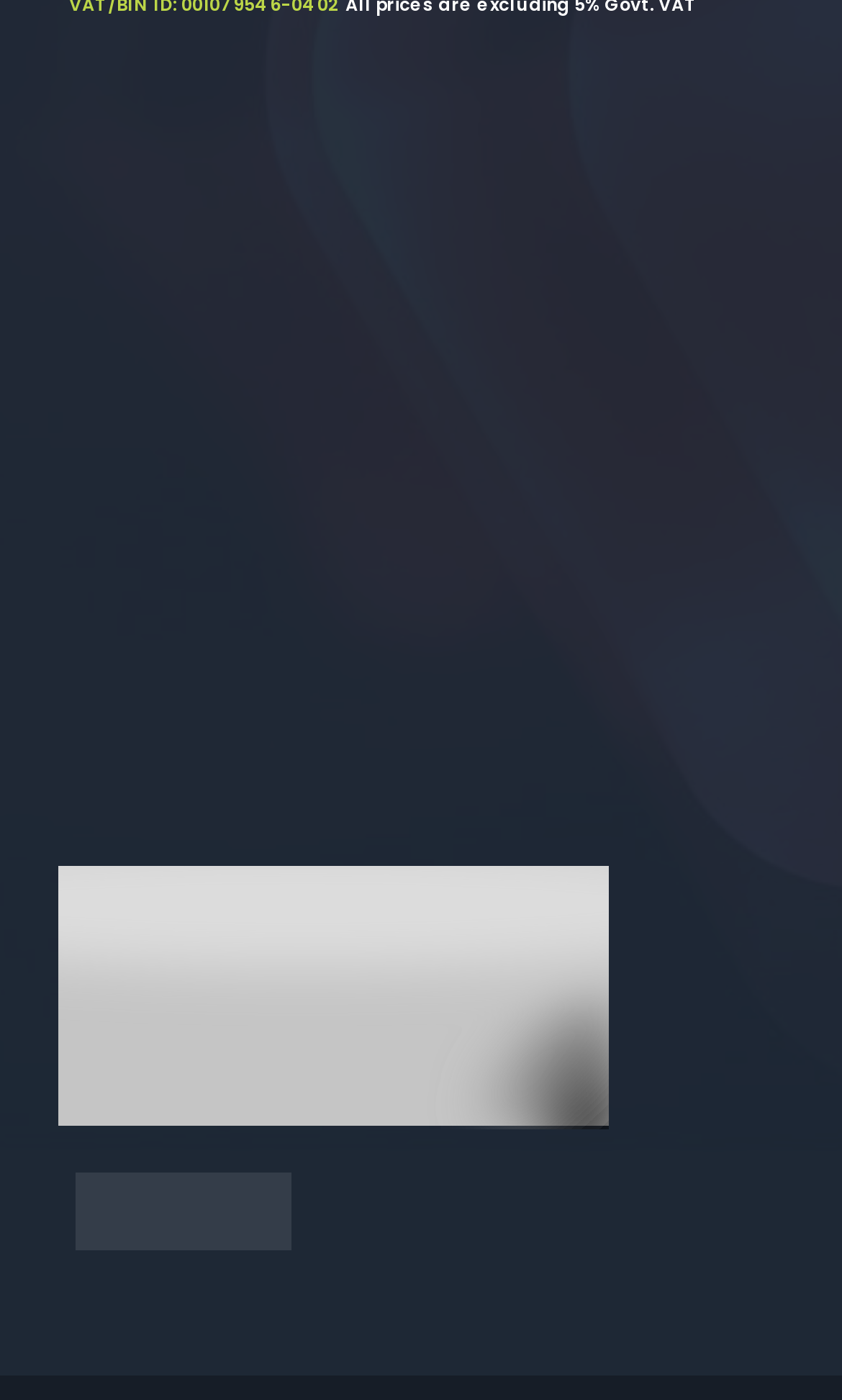Can you find the bounding box coordinates of the area I should click to execute the following instruction: "Visit the Official Blog"?

[0.082, 0.277, 0.474, 0.318]